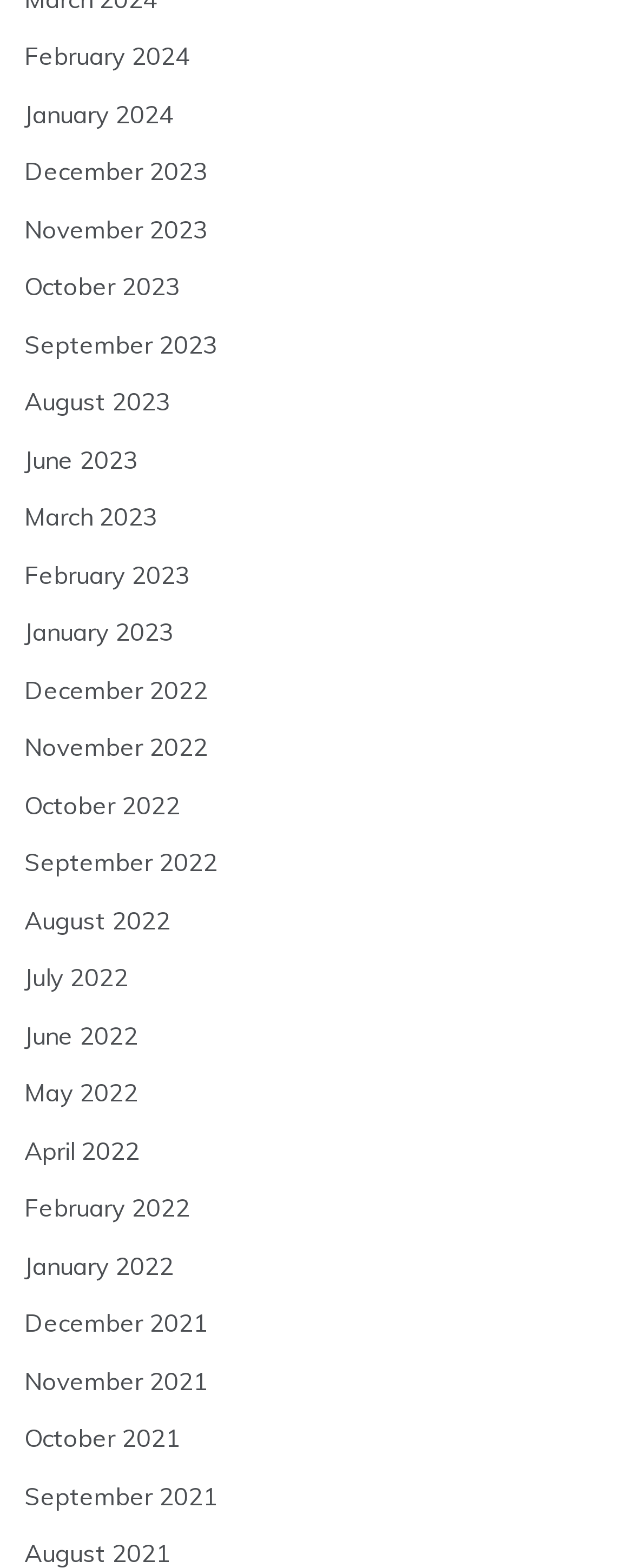Using the format (top-left x, top-left y, bottom-right x, bottom-right y), provide the bounding box coordinates for the described UI element. All values should be floating point numbers between 0 and 1: July 2022

[0.038, 0.614, 0.203, 0.633]